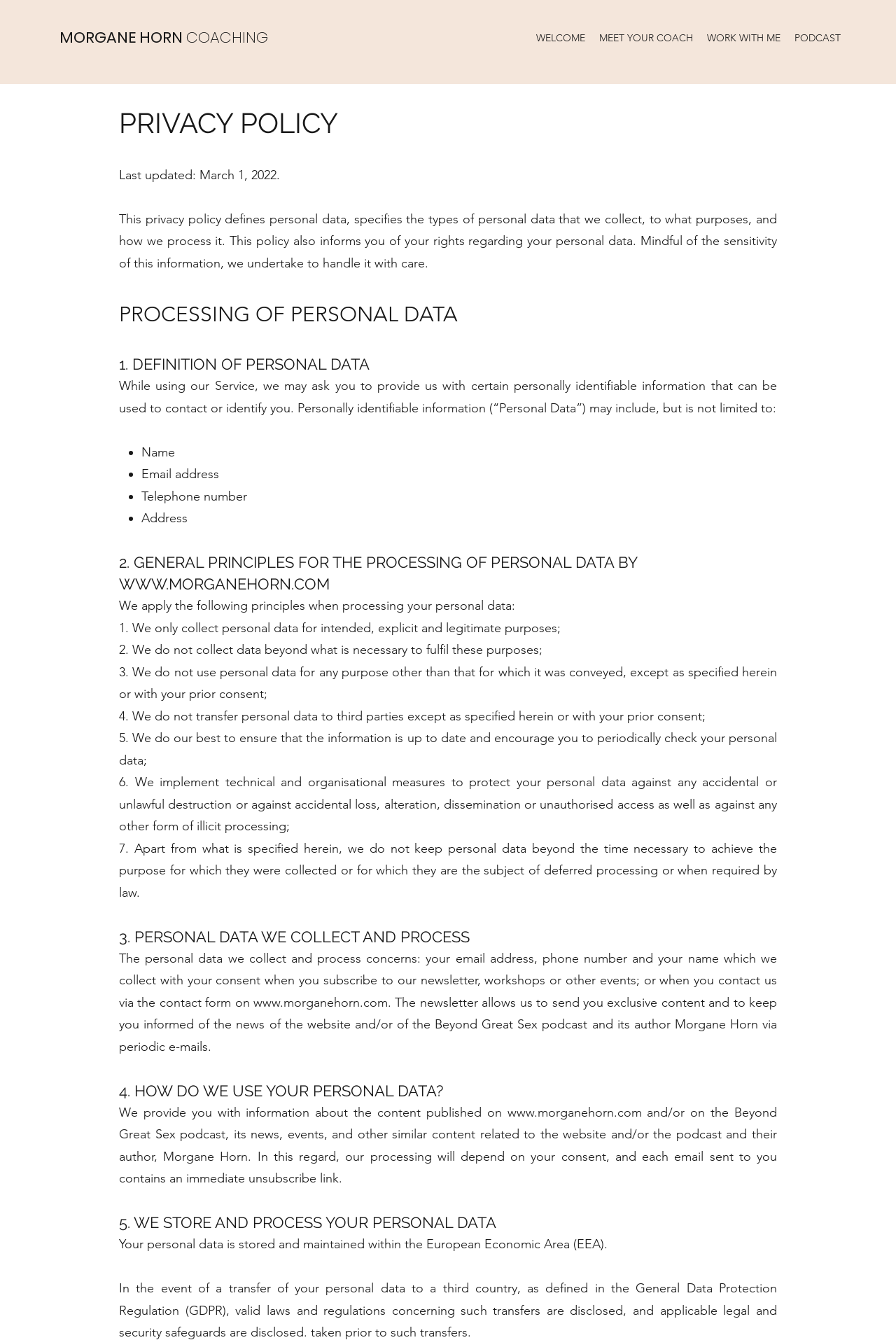Identify the bounding box coordinates for the UI element described as follows: www.morganehorn.com. Use the format (top-left x, top-left y, bottom-right x, bottom-right y) and ensure all values are floating point numbers between 0 and 1.

[0.283, 0.742, 0.433, 0.754]